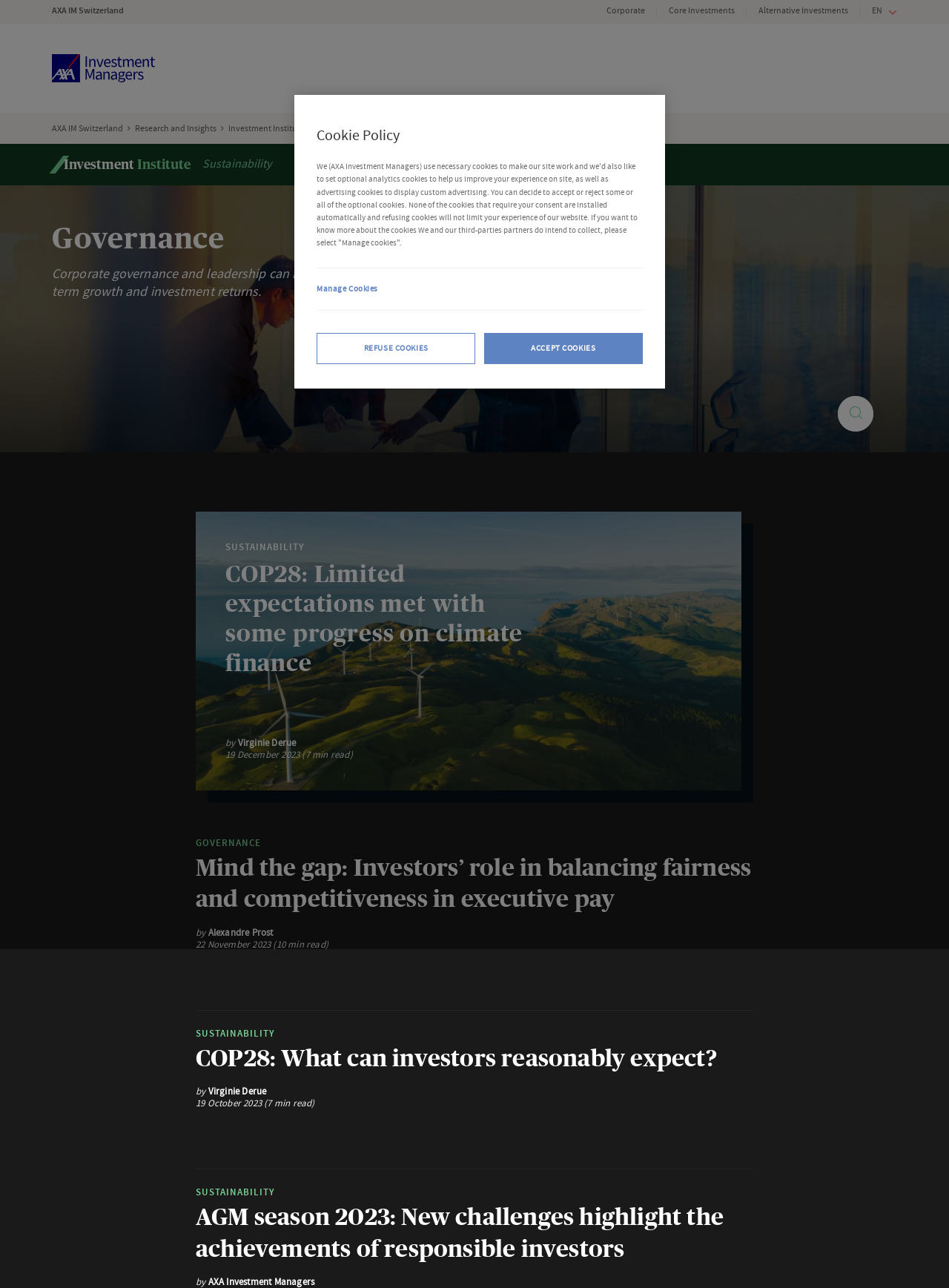Please specify the coordinates of the bounding box for the element that should be clicked to carry out this instruction: "Click the search button". The coordinates must be four float numbers between 0 and 1, formatted as [left, top, right, bottom].

[0.883, 0.283, 0.92, 0.31]